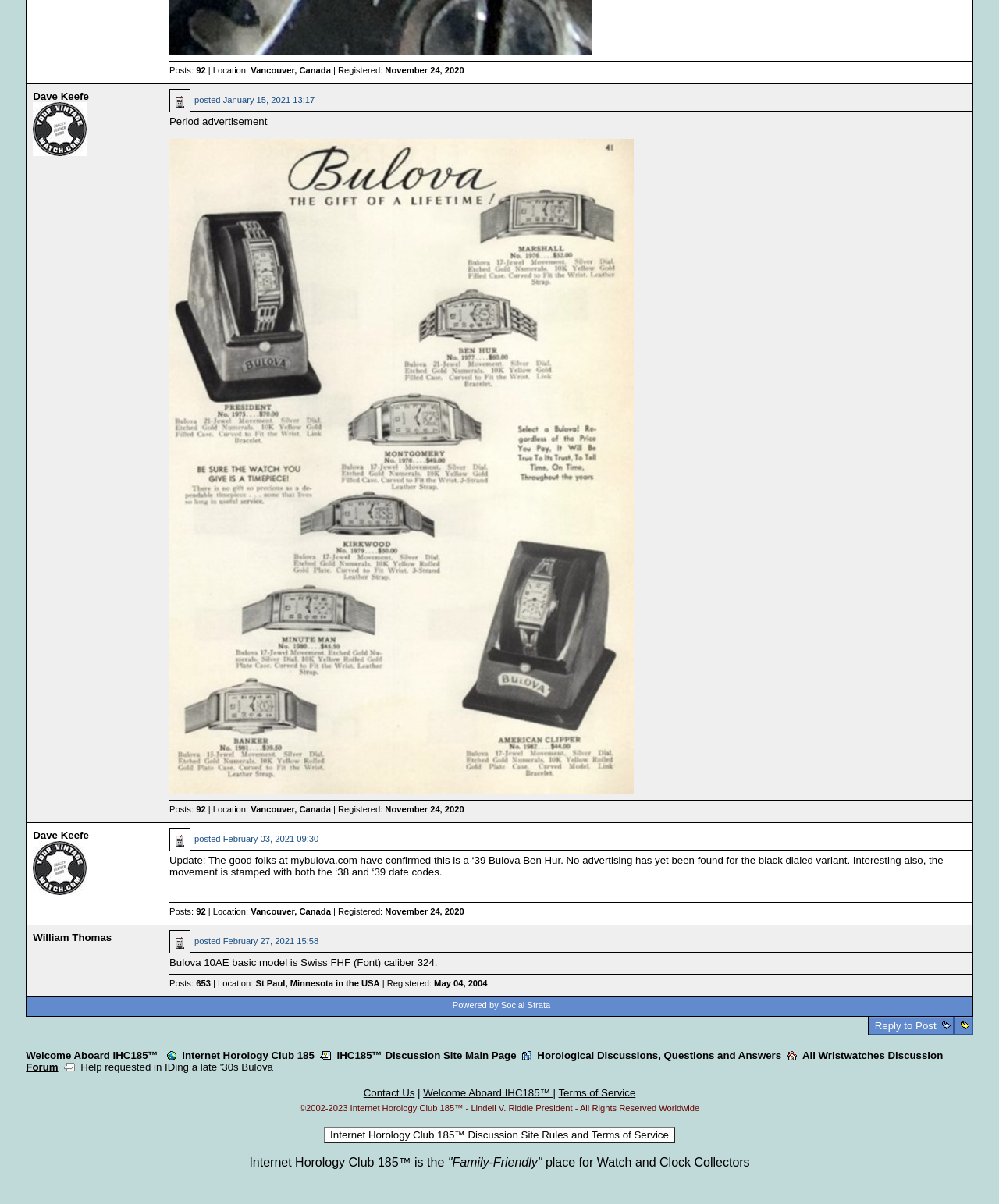What is the caliber of the Bulova 10AE basic model?
Use the information from the image to give a detailed answer to the question.

I found the caliber of the Bulova 10AE basic model by reading the text that says 'Bulova 10AE basic model is Swiss FHF (Font) caliber 324'.